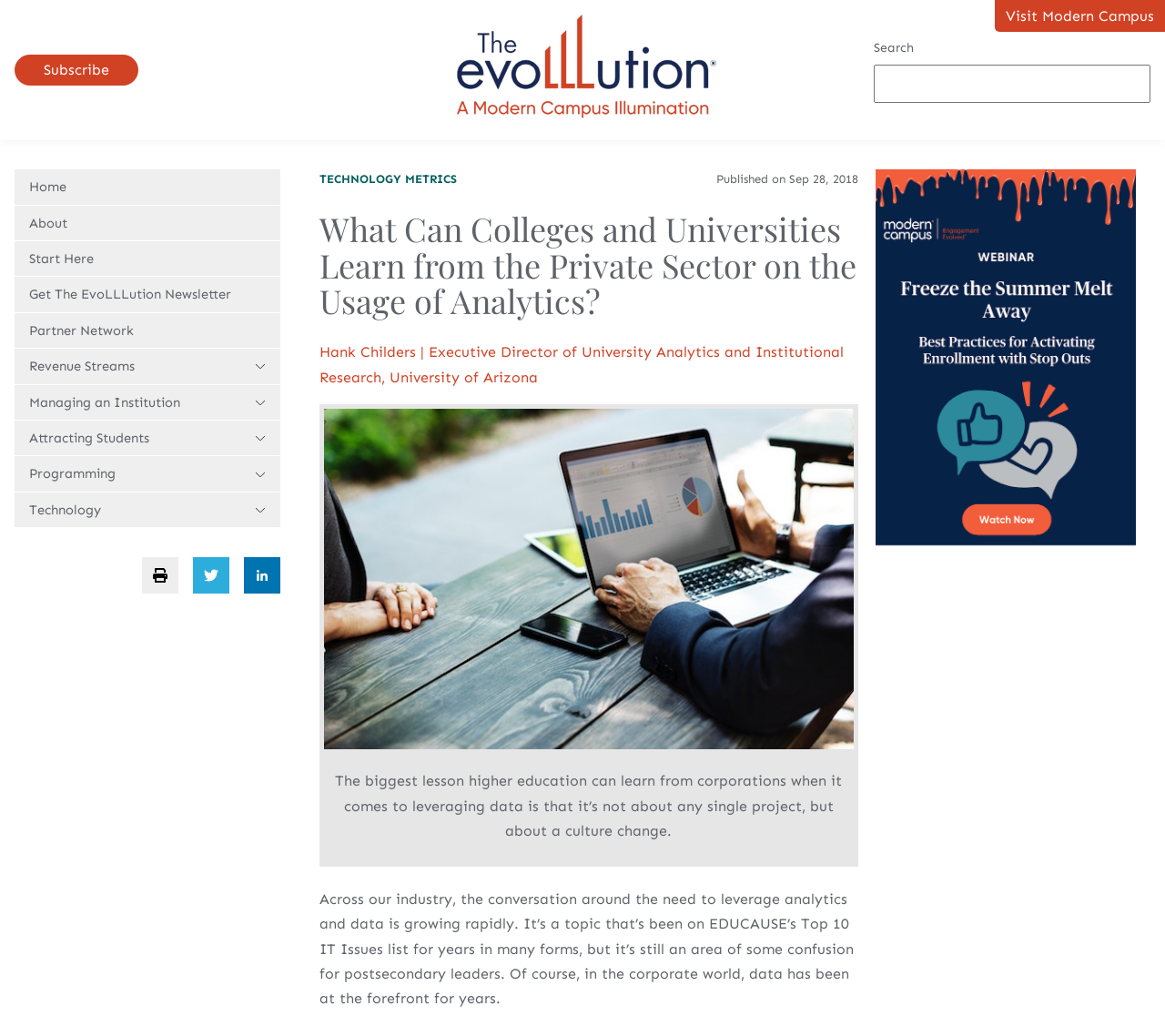Locate the coordinates of the bounding box for the clickable region that fulfills this instruction: "Search for a topic".

[0.75, 0.062, 0.988, 0.099]